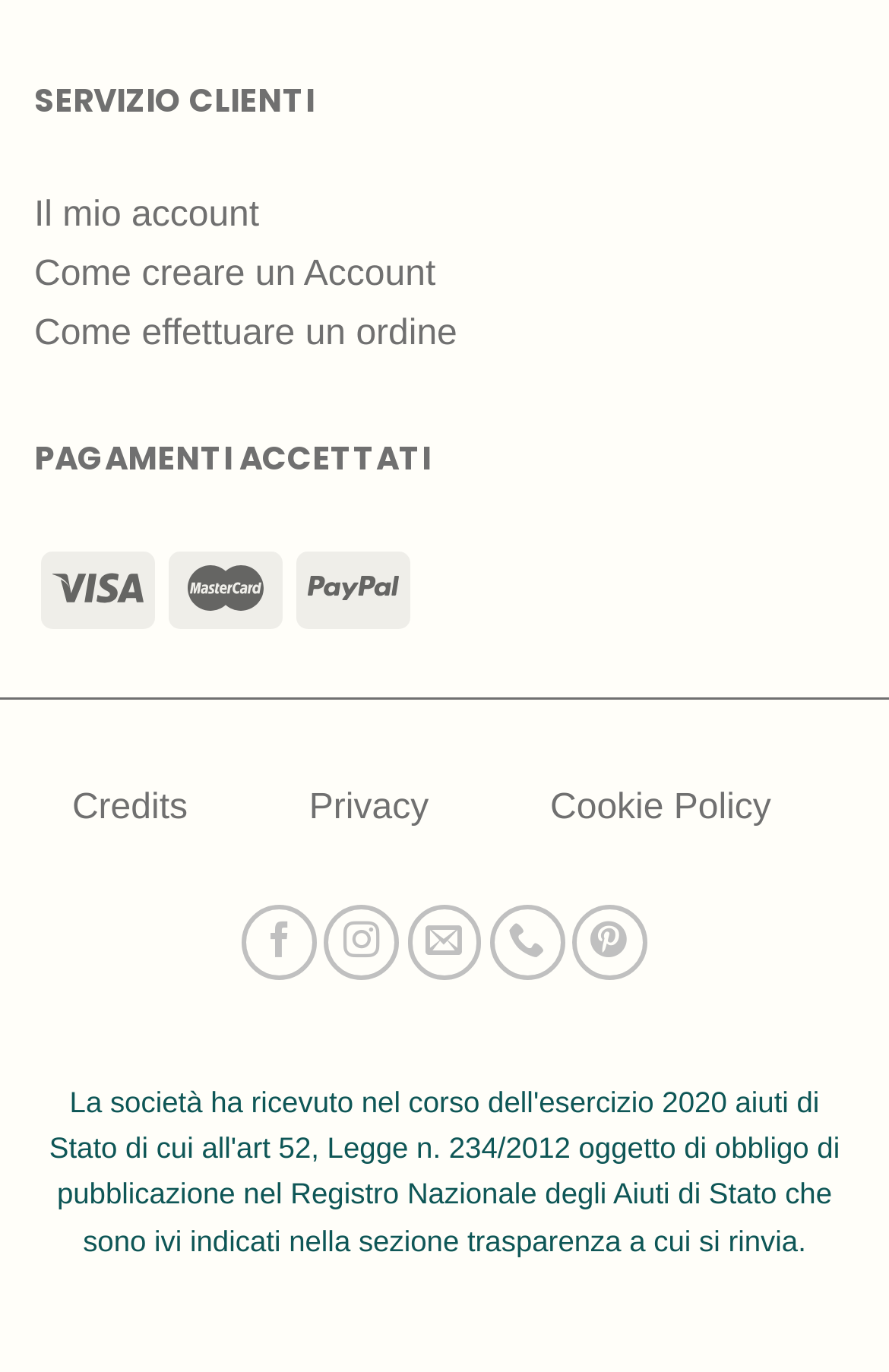What law is mentioned at the bottom of the webpage?
Refer to the image and provide a thorough answer to the question.

At the bottom of the webpage, there is a link that mentions the law 'Legge n. 234/2012' in the context of state aid received by the company.